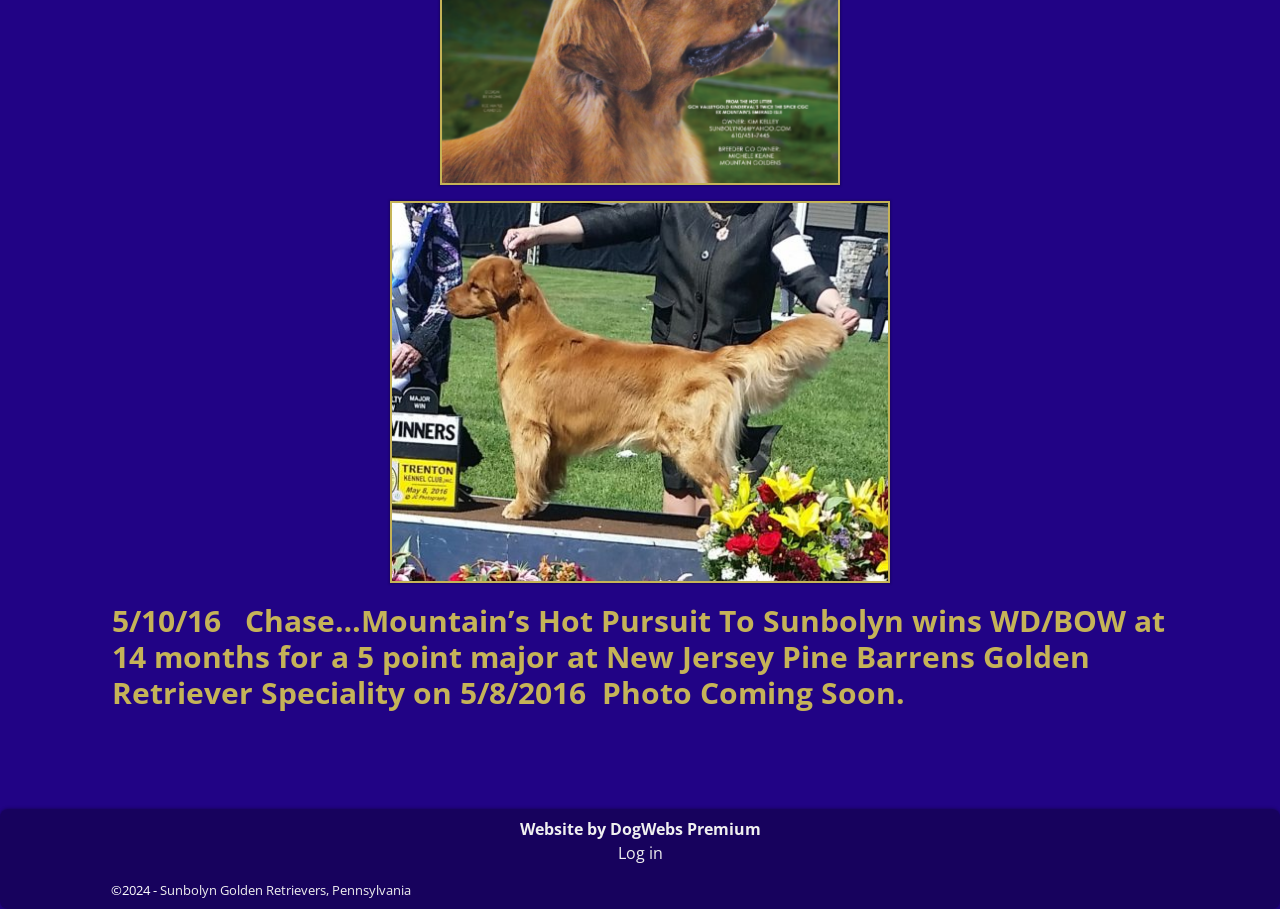Provide a single word or phrase answer to the question: 
What is the breed of dog mentioned?

Golden Retriever